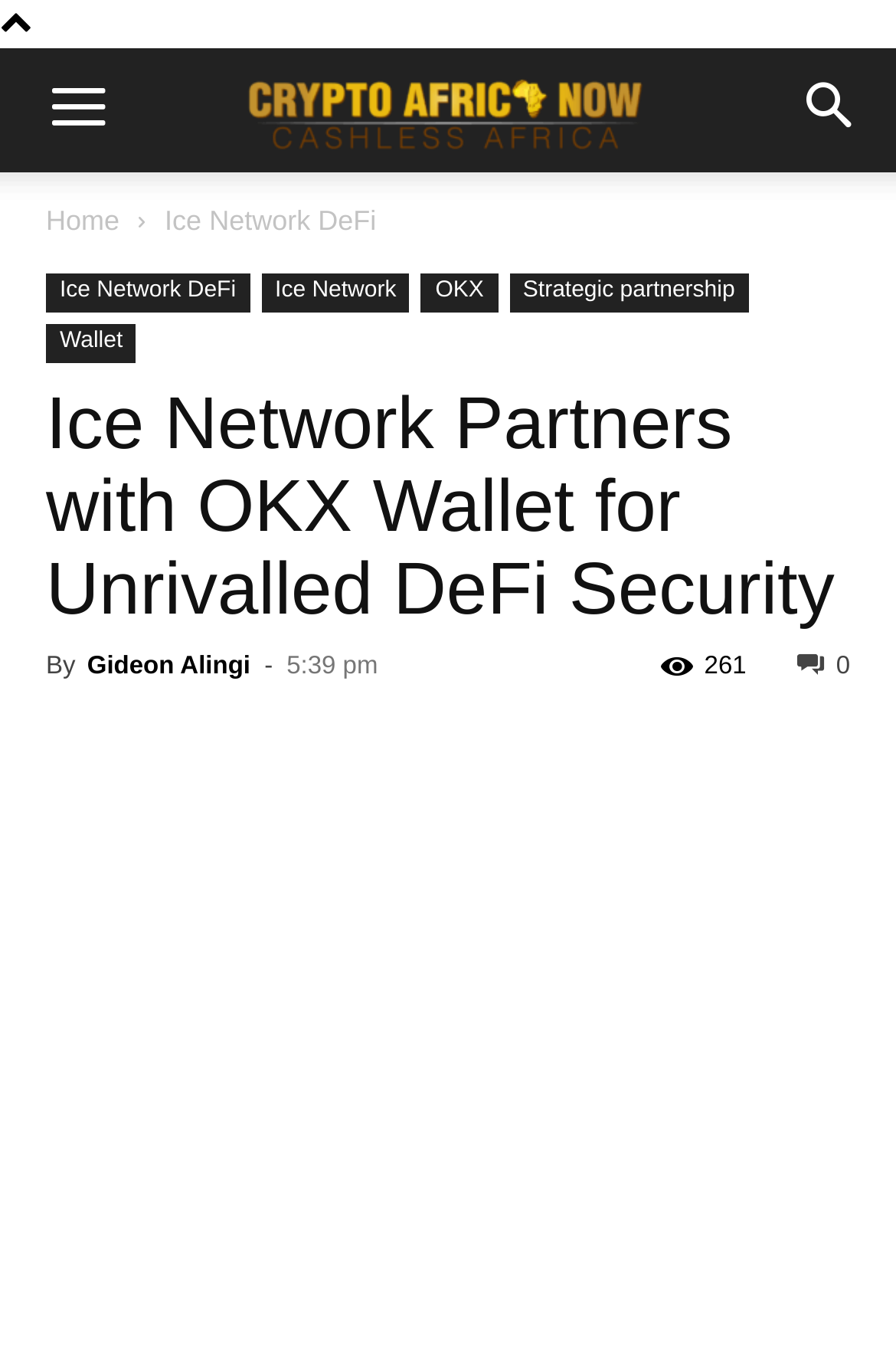Find and specify the bounding box coordinates that correspond to the clickable region for the instruction: "Read about Ice Network DeFi".

[0.184, 0.15, 0.42, 0.174]